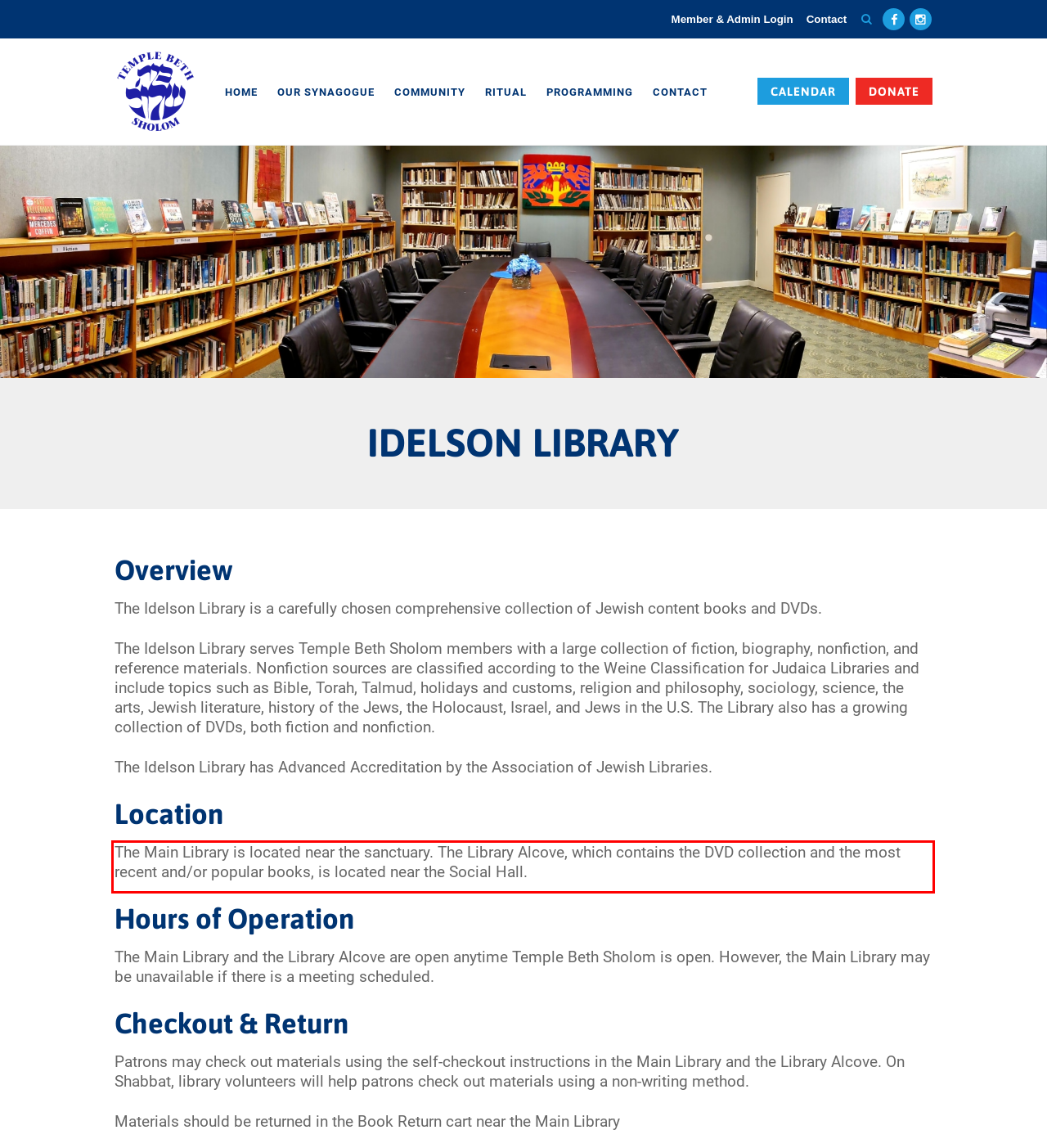Using OCR, extract the text content found within the red bounding box in the given webpage screenshot.

The Main Library is located near the sanctuary. The Library Alcove, which contains the DVD collection and the most recent and/or popular books, is located near the Social Hall.